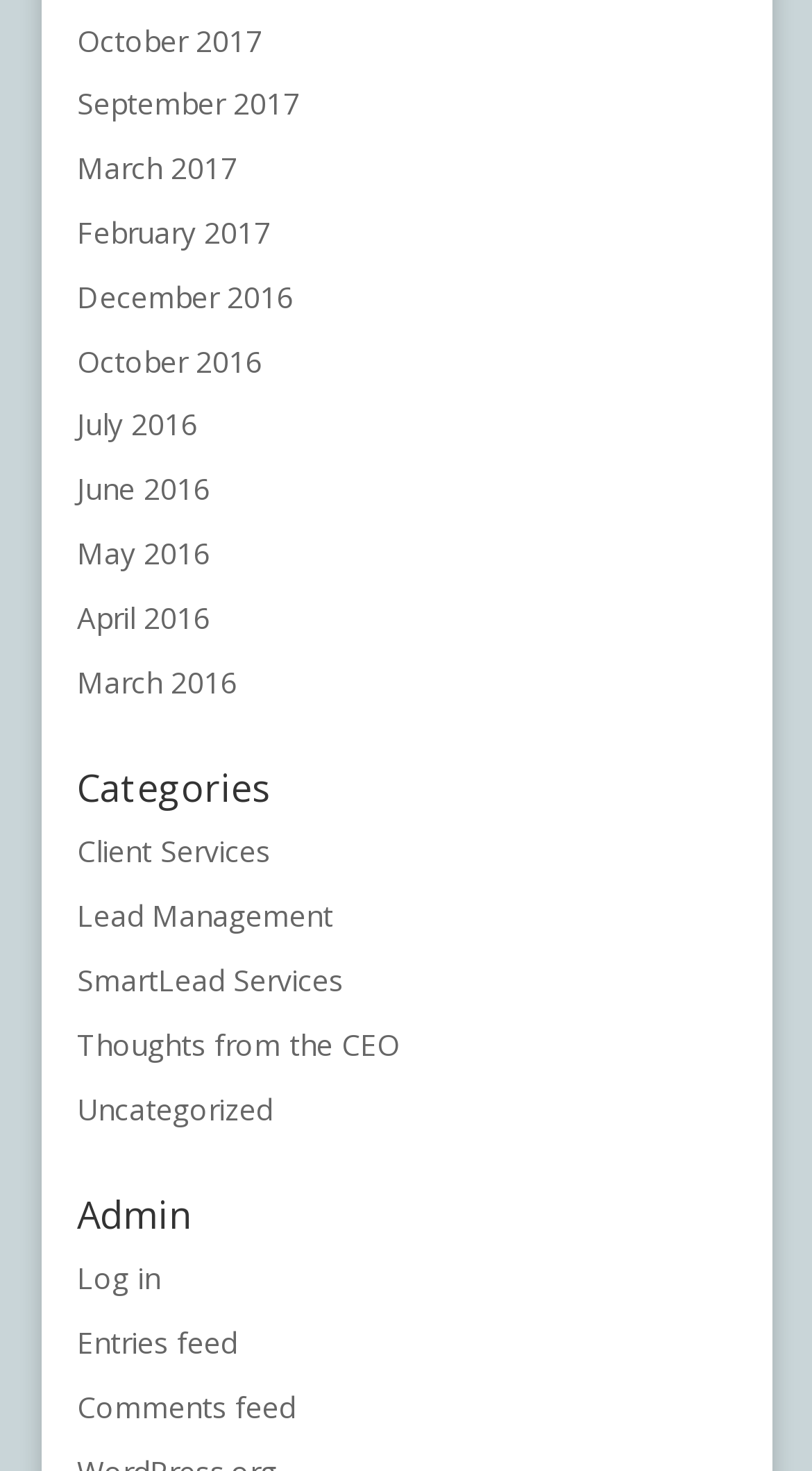Locate the bounding box coordinates of the clickable area needed to fulfill the instruction: "Read Thoughts from the CEO".

[0.095, 0.696, 0.492, 0.723]